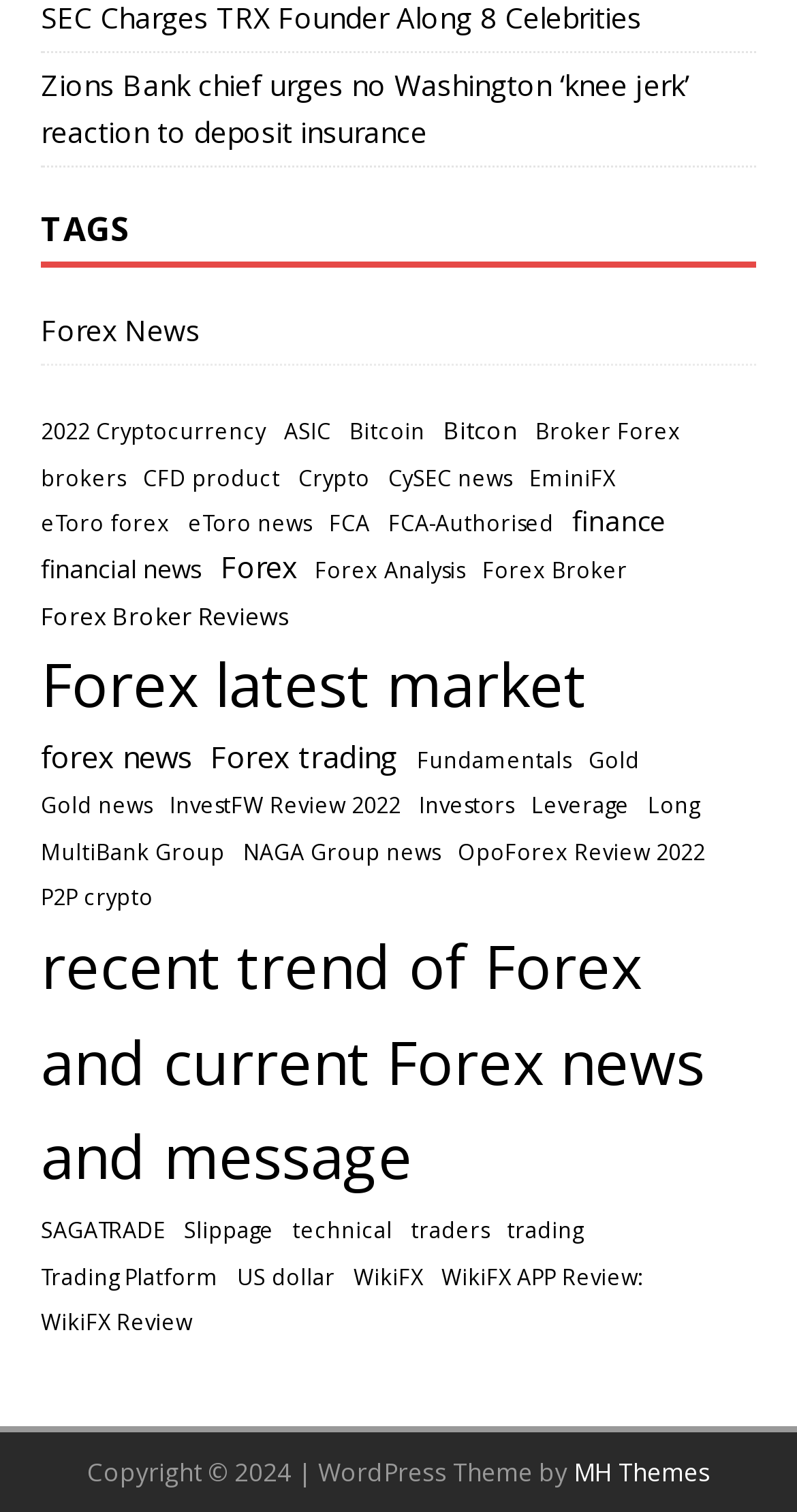Pinpoint the bounding box coordinates of the element you need to click to execute the following instruction: "Learn about Forex Broker Reviews". The bounding box should be represented by four float numbers between 0 and 1, in the format [left, top, right, bottom].

[0.051, 0.395, 0.364, 0.42]